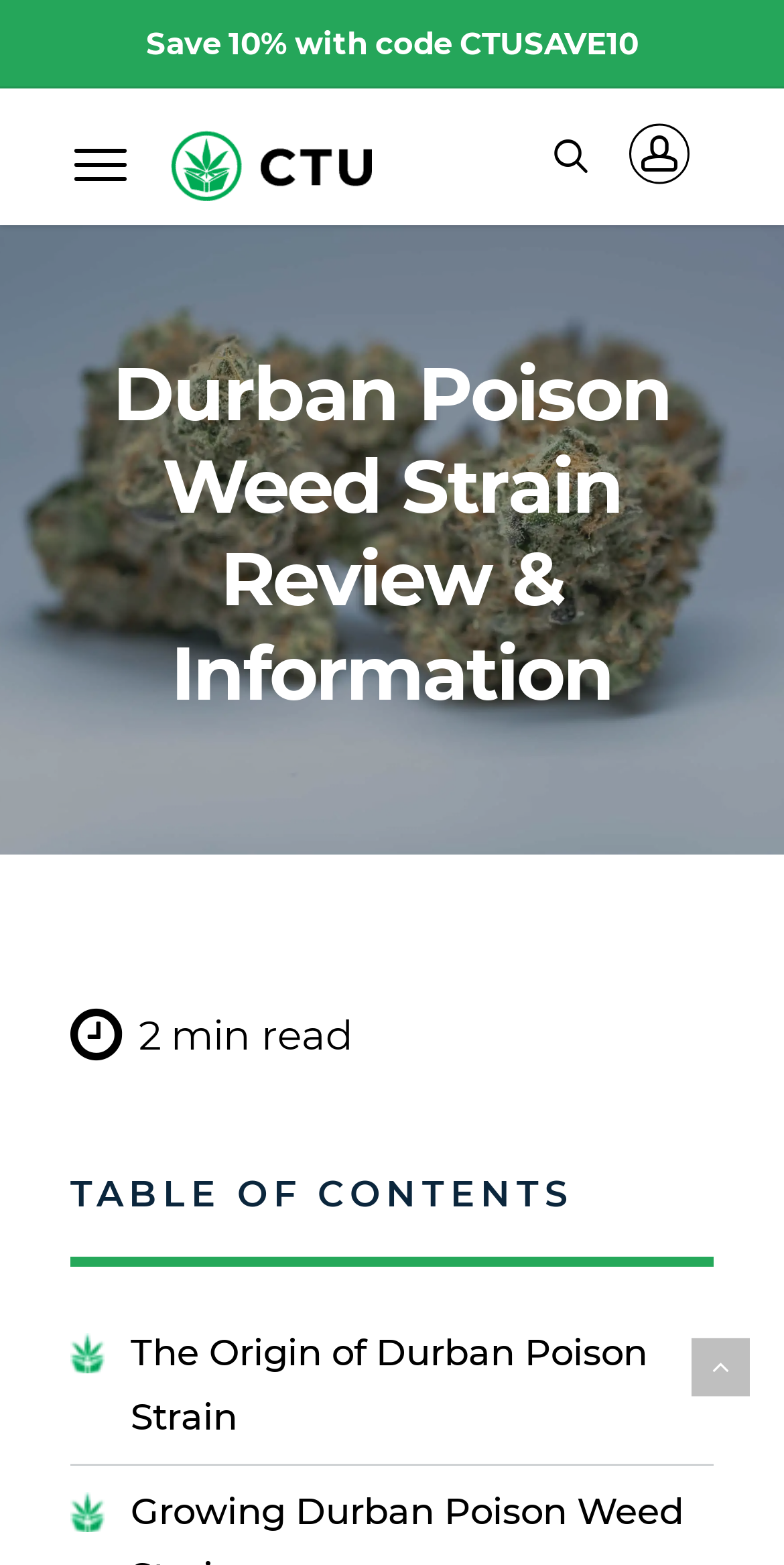Find the bounding box coordinates for the UI element that matches this description: "aria-label="Navigation Menu"".

[0.09, 0.09, 0.167, 0.118]